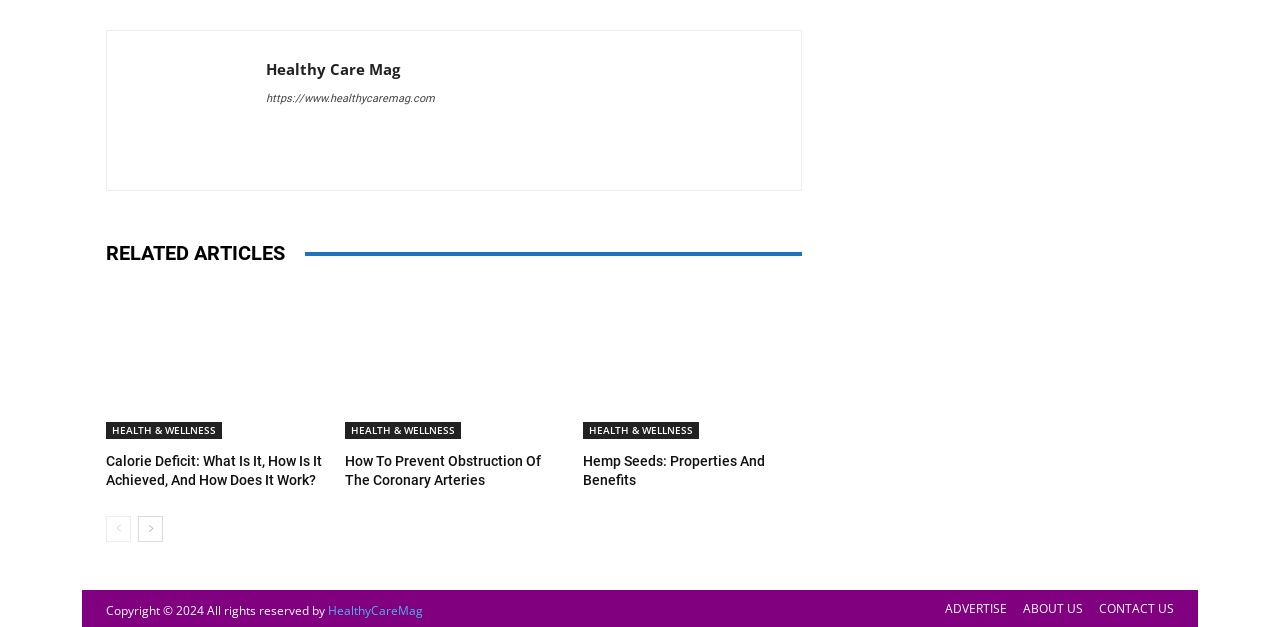Please find the bounding box coordinates of the element's region to be clicked to carry out this instruction: "go to next page".

[0.108, 0.82, 0.127, 0.862]